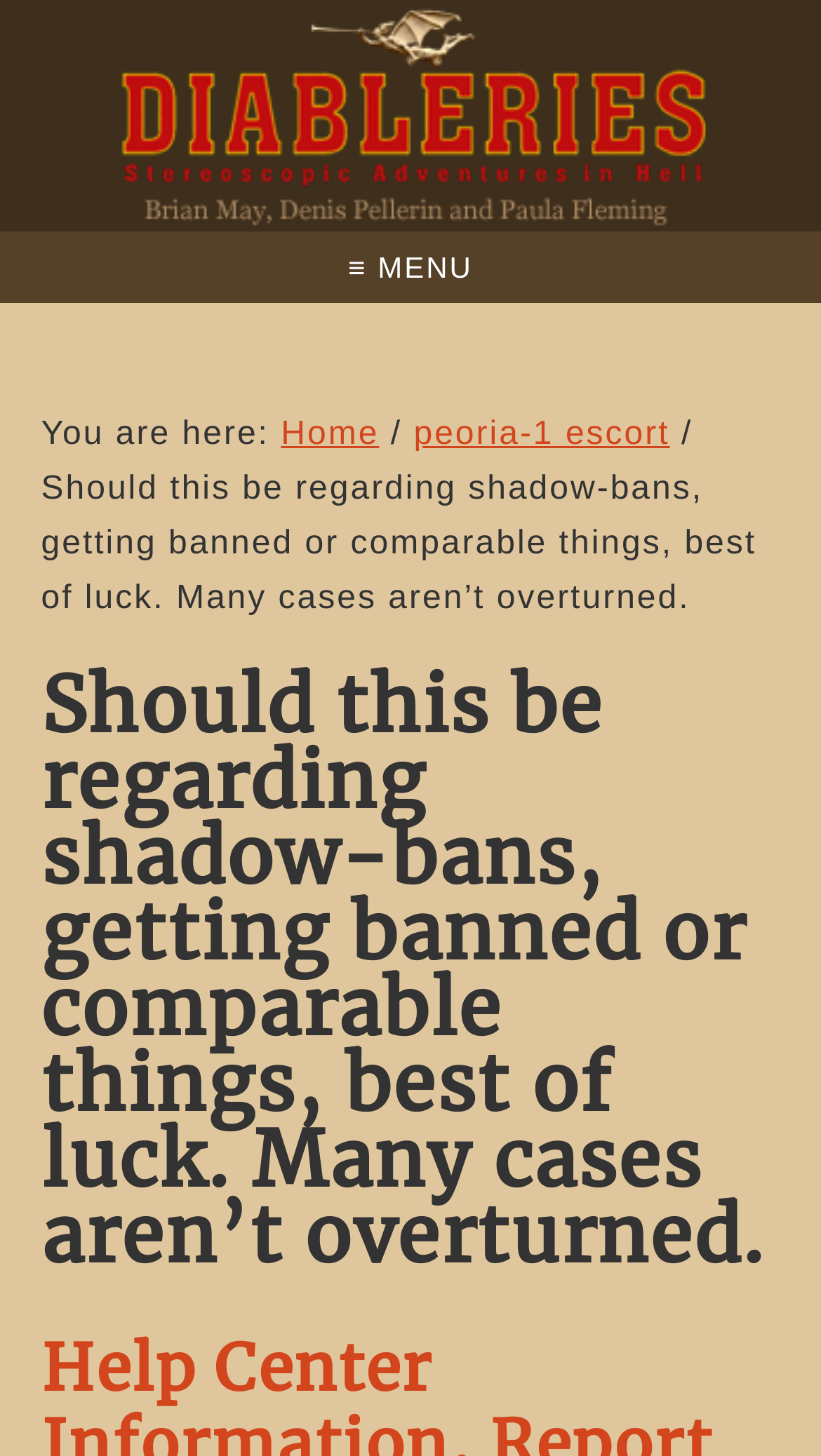Identify the bounding box coordinates for the UI element described as: "Home".

[0.342, 0.286, 0.462, 0.311]